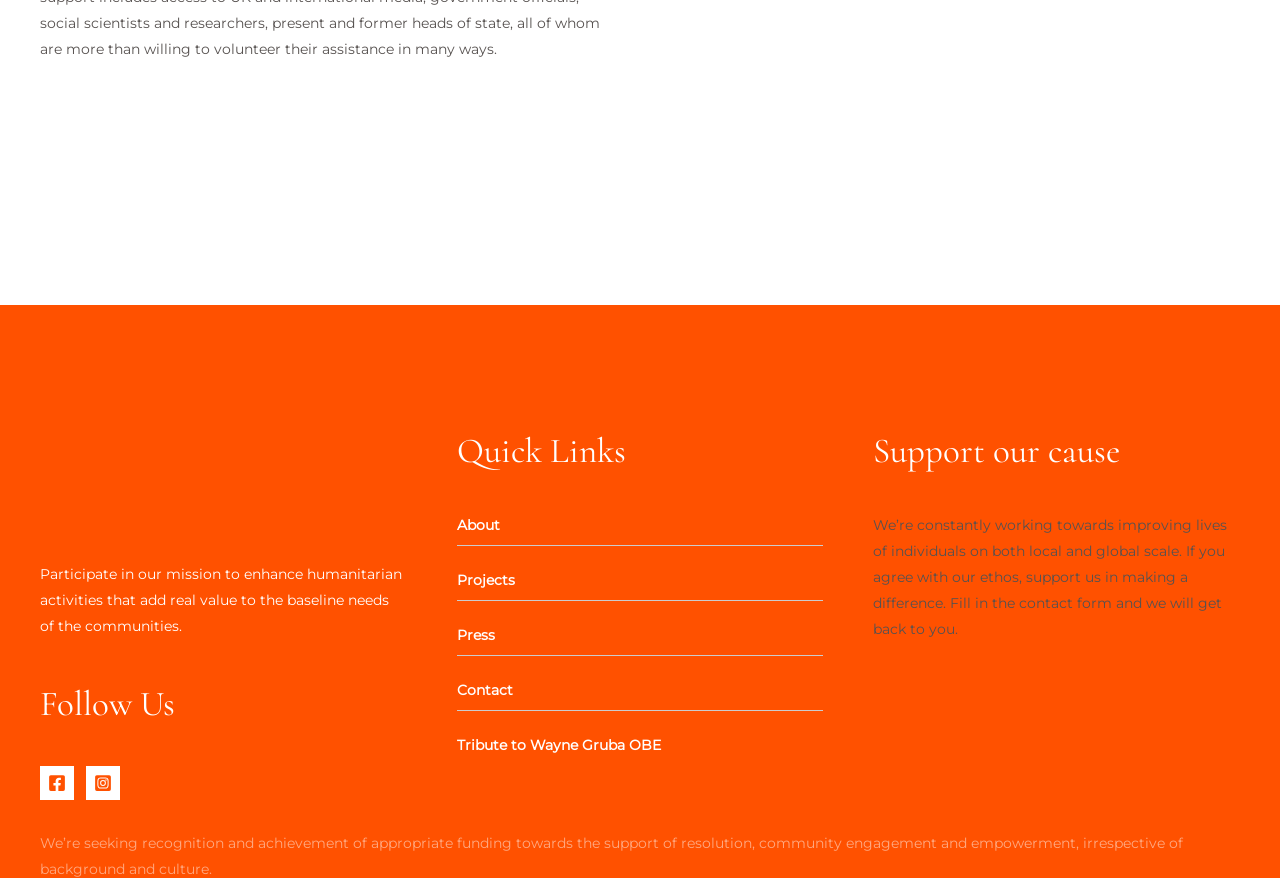Please analyze the image and provide a thorough answer to the question:
What is the last link in the 'Quick Links' section?

The 'Quick Links' section, which is a complementary element with ID 52, contains several links, and the last one is 'Tribute to Wayne Gruba OBE', which is represented by a link element with ID 164.